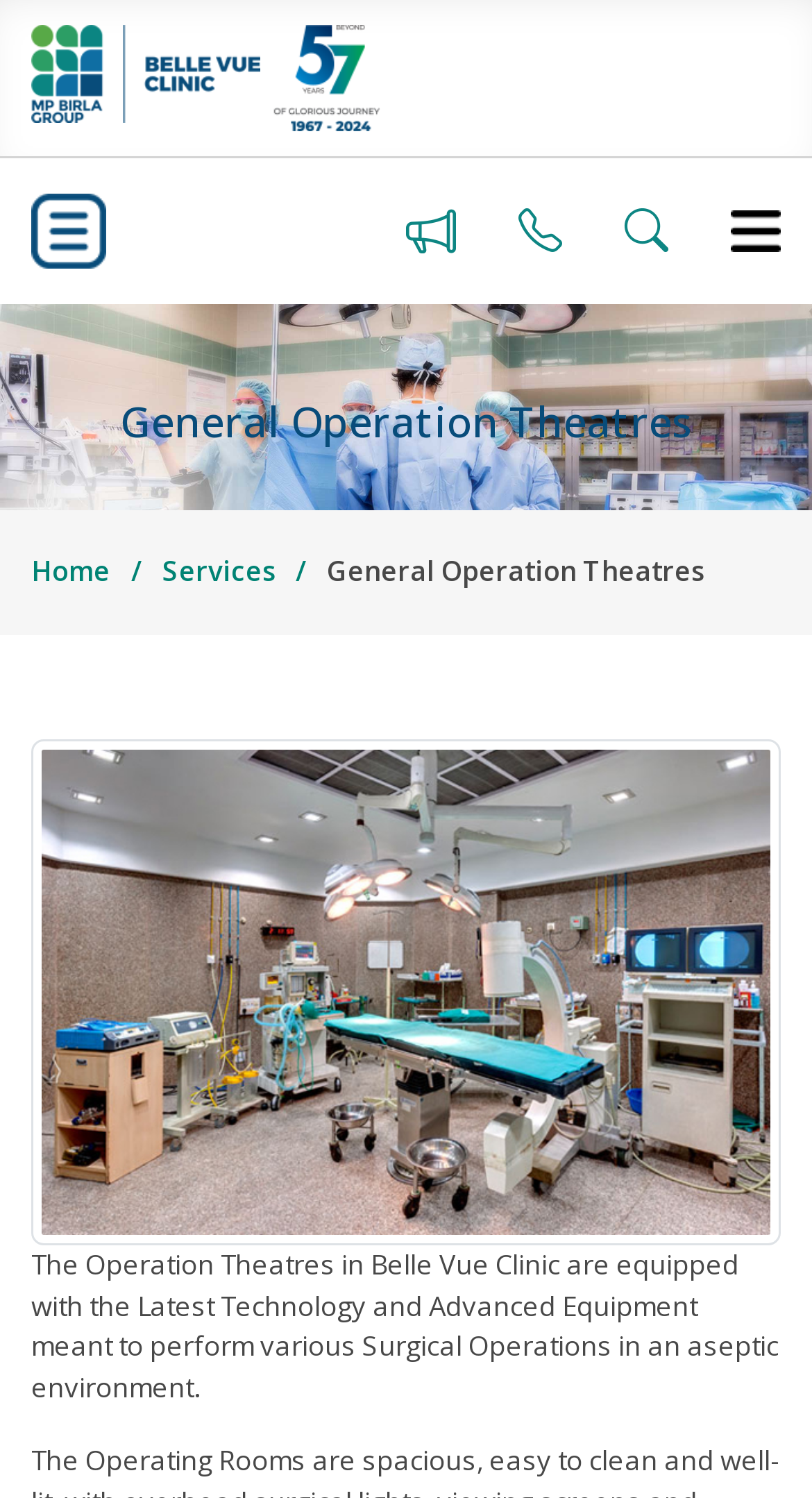Predict the bounding box coordinates for the UI element described as: "Accept all". The coordinates should be four float numbers between 0 and 1, presented as [left, top, right, bottom].

None